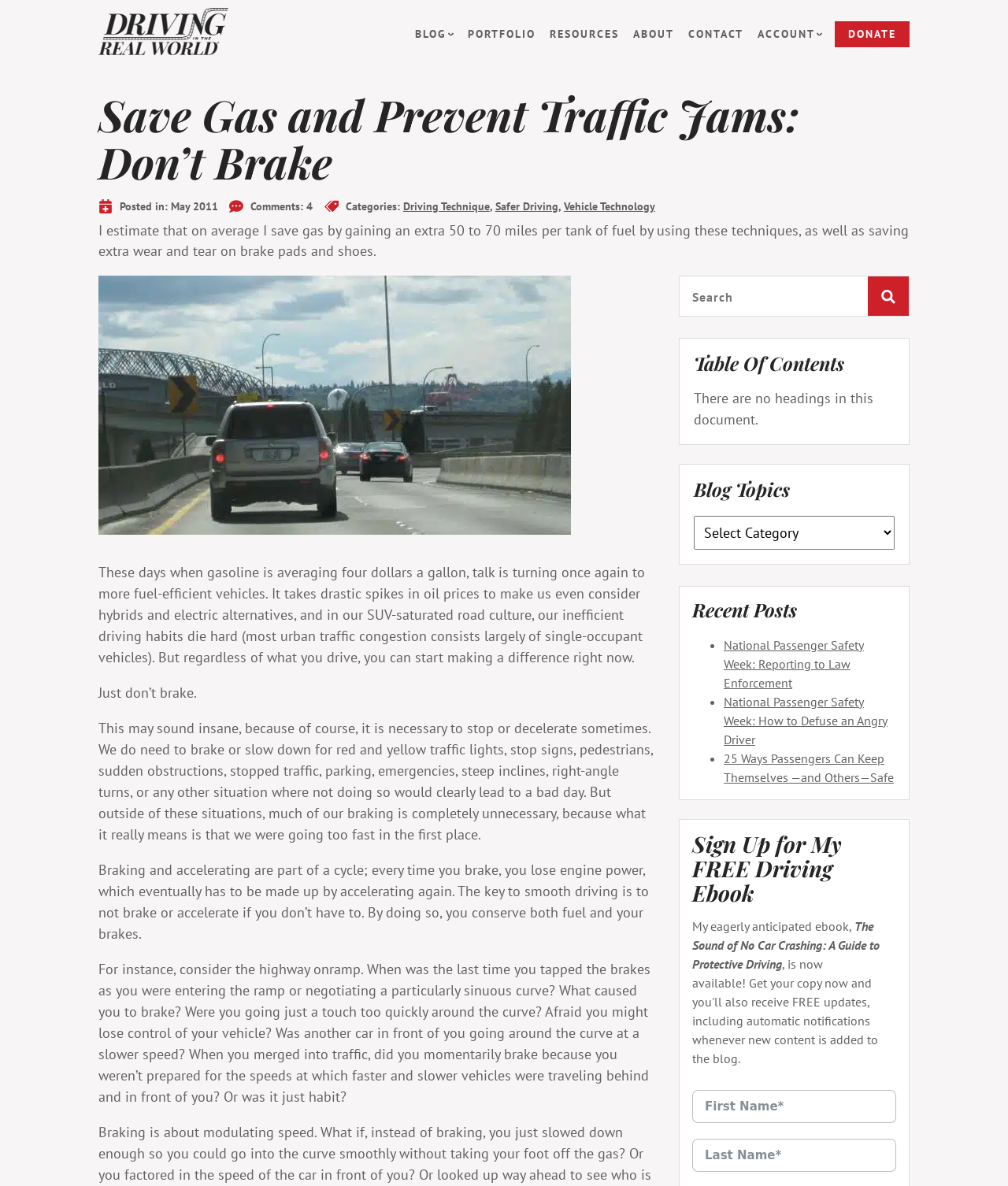Identify and provide the main heading of the webpage.

Save Gas and Prevent Traffic Jams: Don’t Brake